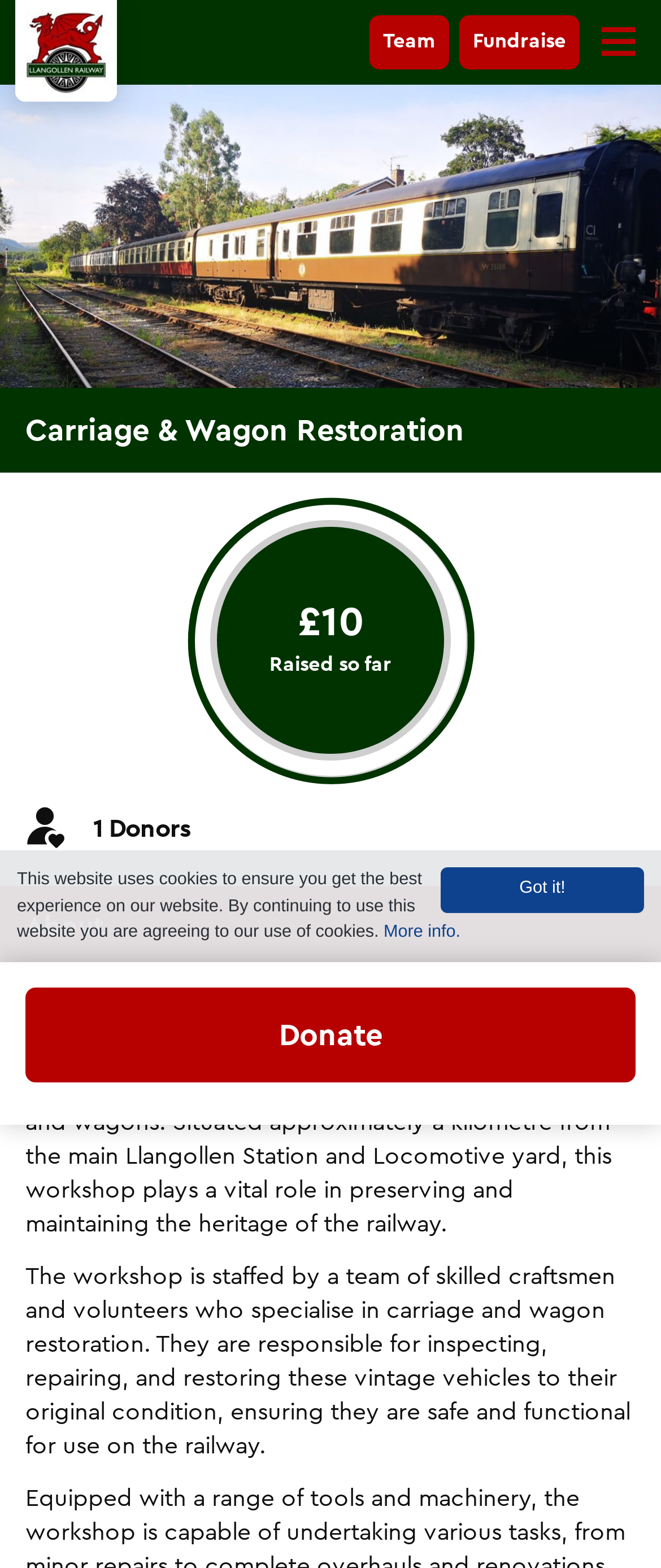By analyzing the image, answer the following question with a detailed response: Where is the workshop located?

The webpage states that the Carriage and Wagon Restoration Workshop is situated approximately a kilometre from the main Llangollen Station and Locomotive yard, indicating its location.